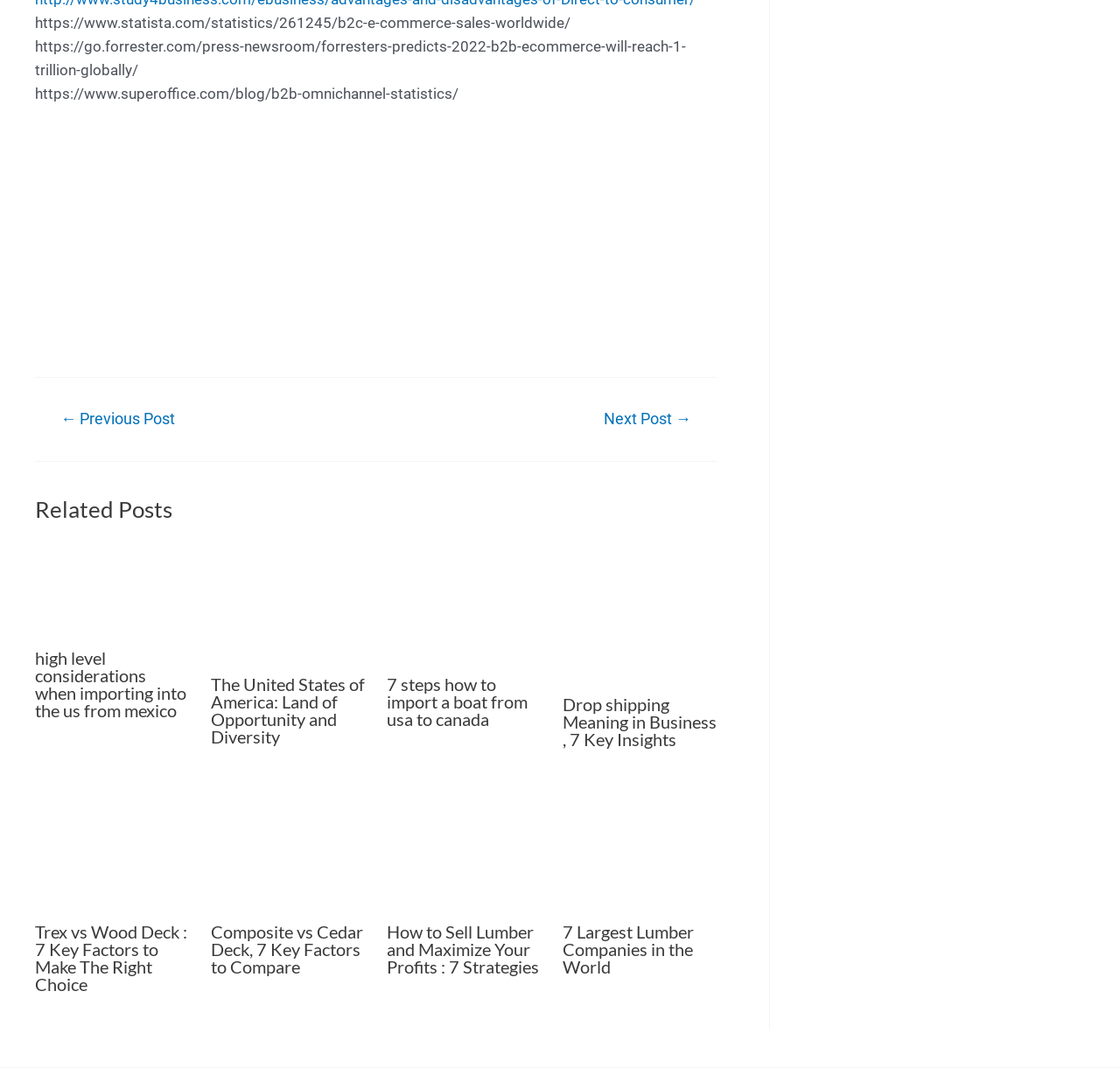Determine the coordinates of the bounding box that should be clicked to complete the instruction: "View the 'Related Posts' section". The coordinates should be represented by four float numbers between 0 and 1: [left, top, right, bottom].

[0.031, 0.454, 0.64, 0.488]